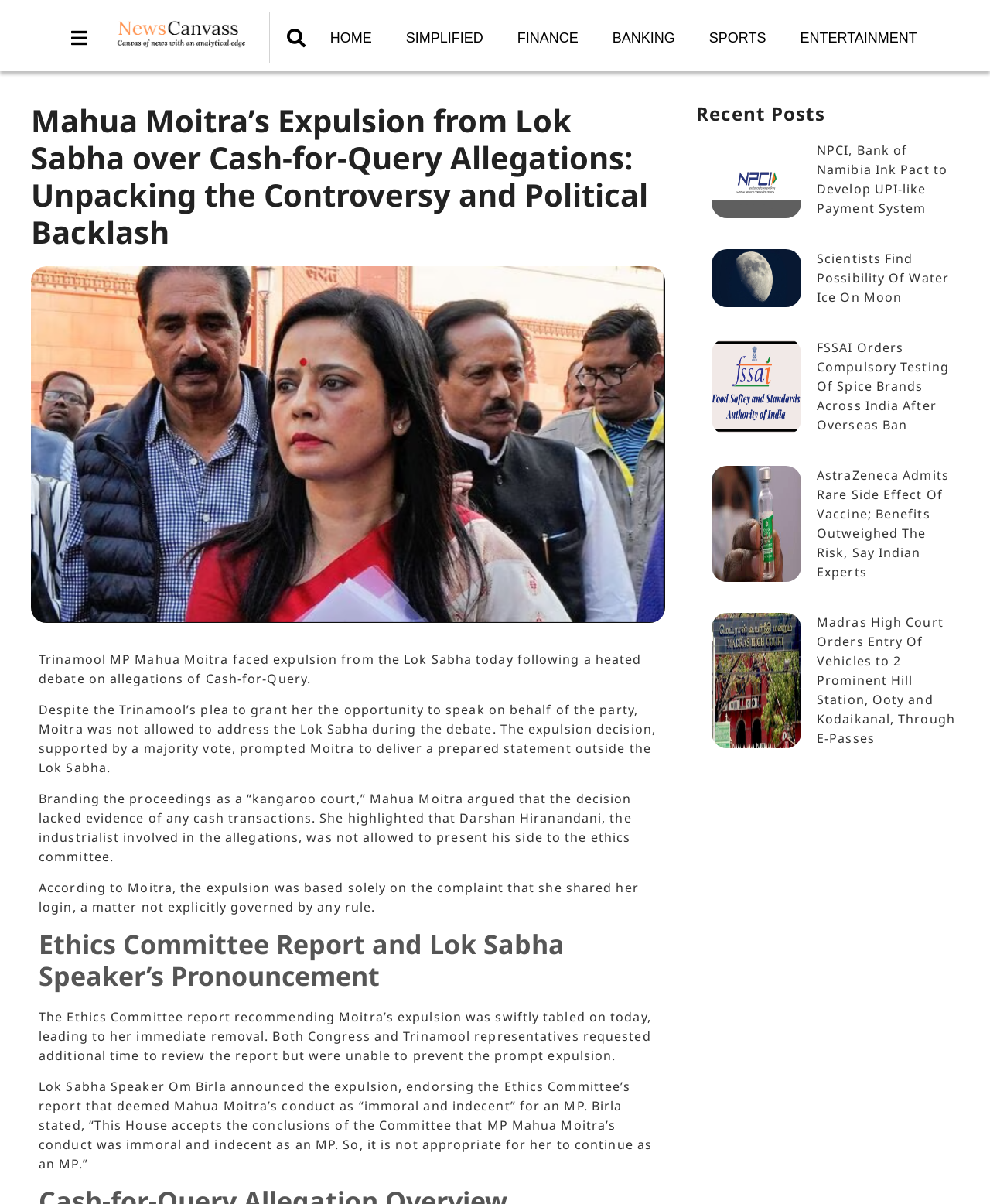Please identify the bounding box coordinates of where to click in order to follow the instruction: "Go to ENTERTAINMENT page".

[0.791, 0.026, 0.944, 0.037]